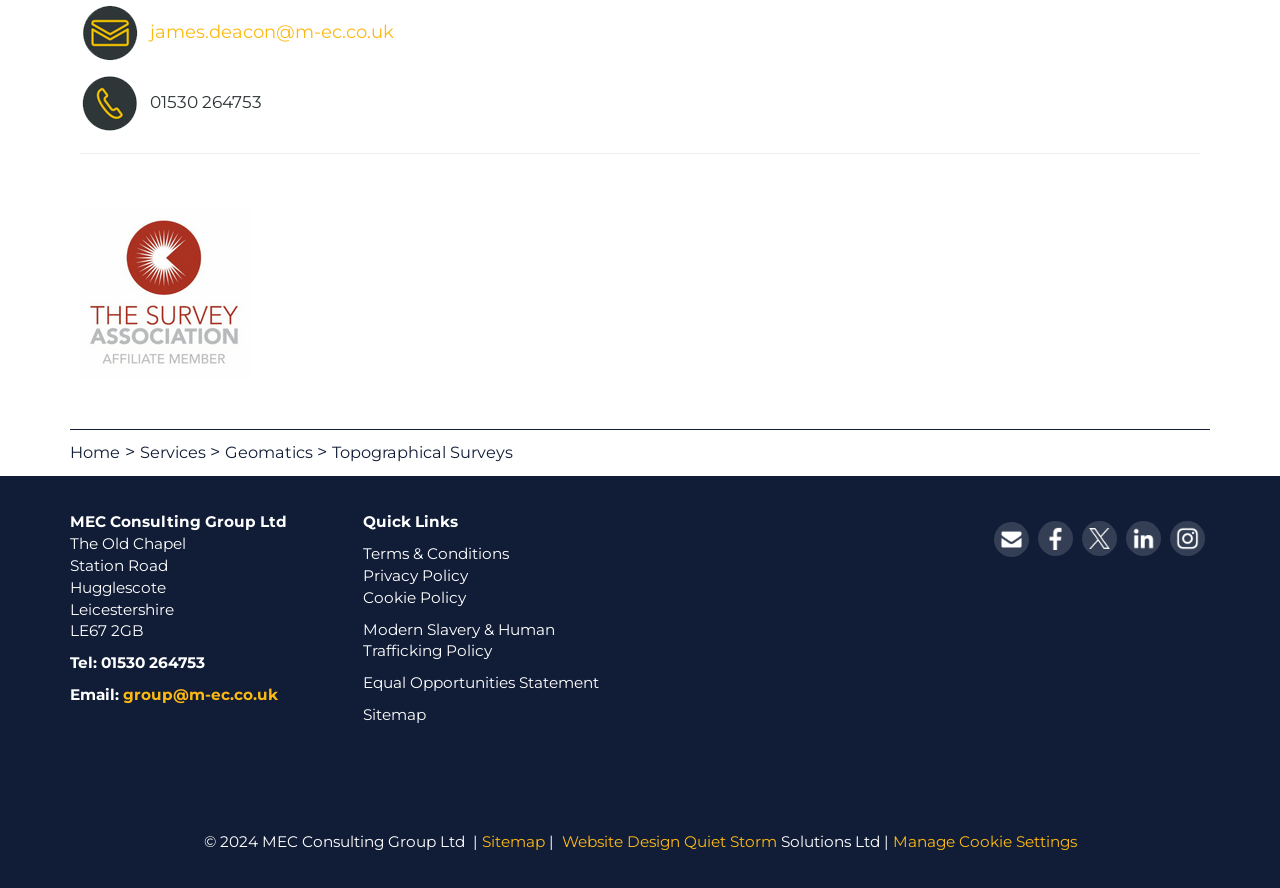Please specify the bounding box coordinates of the element that should be clicked to execute the given instruction: 'Share on Facebook'. Ensure the coordinates are four float numbers between 0 and 1, expressed as [left, top, right, bottom].

None